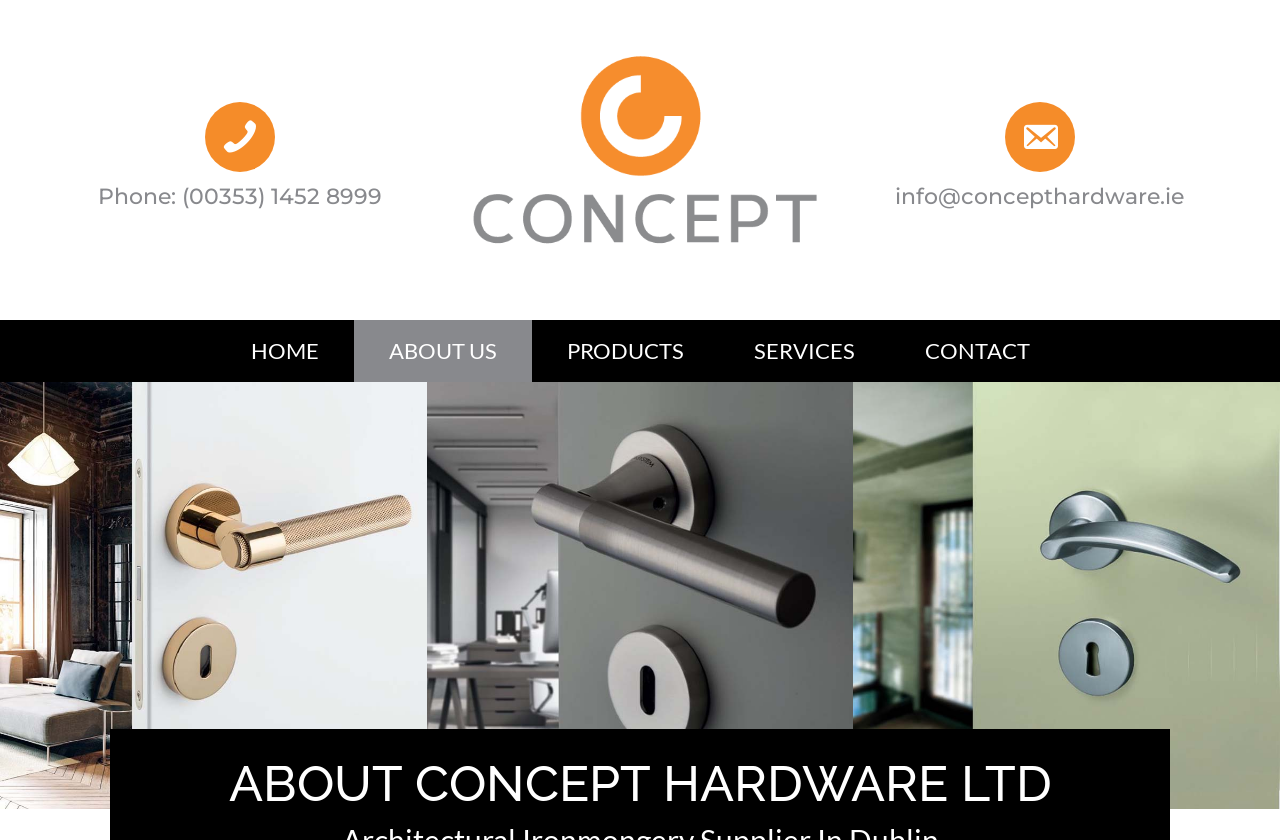Reply to the question with a brief word or phrase: What is the title of the main section on the 'About Us' page?

ABOUT CONCEPT HARDWARE LTD